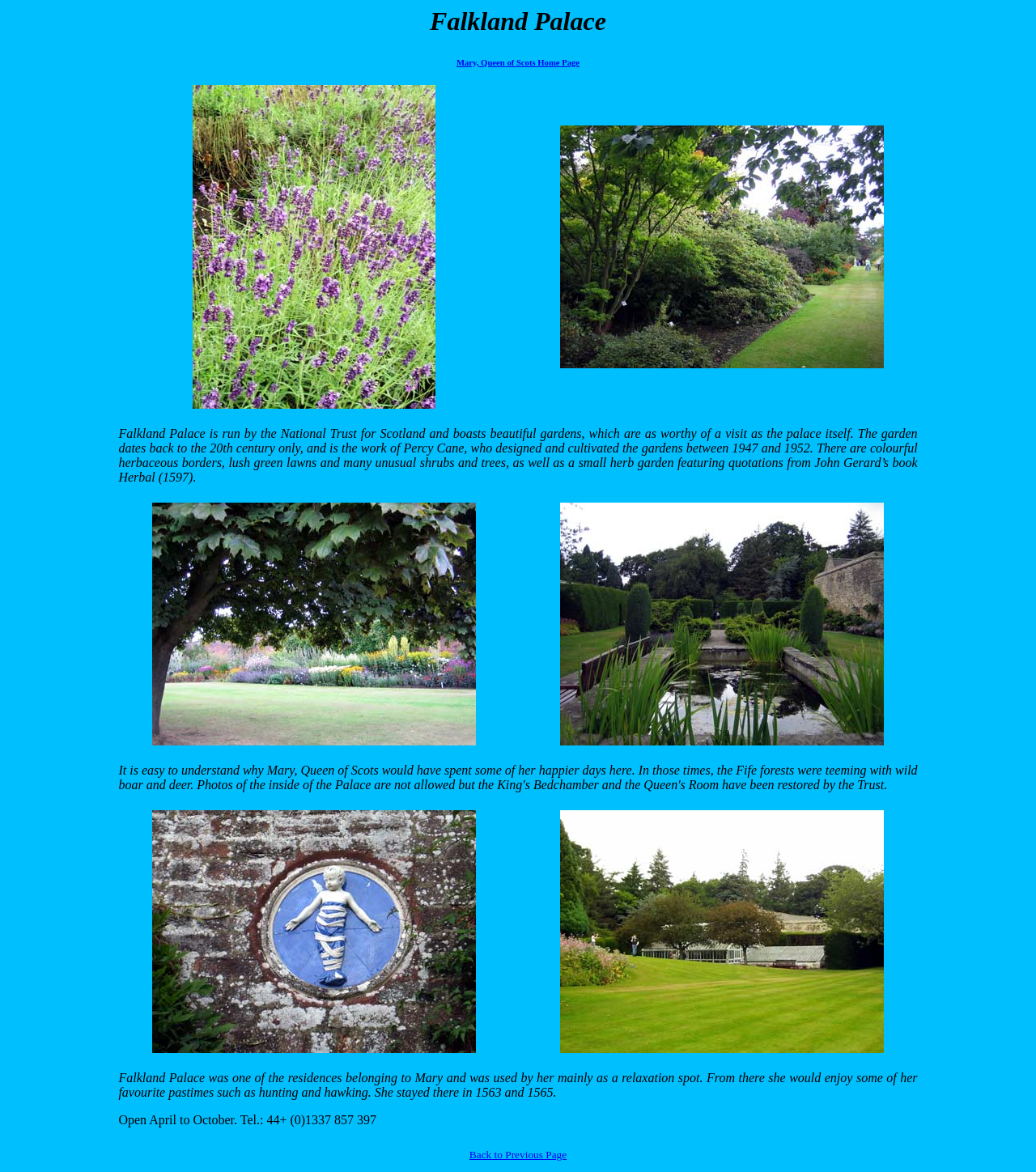What is the telephone number of Falkland Palace?
Provide a concise answer using a single word or phrase based on the image.

44+ (0)1337 857 397